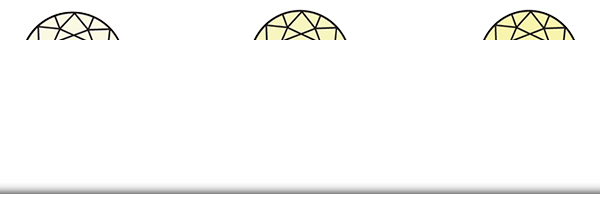Using the information in the image, give a comprehensive answer to the question: 
What is the purpose of the diamond illustrations?

The diamonds visually reinforce the educational content about cut quality, aiming to enhance consumer understanding before making a purchase. The illustrations are arranged to emphasize the importance of cut in determining a diamond's appearance and ability to reflect light.